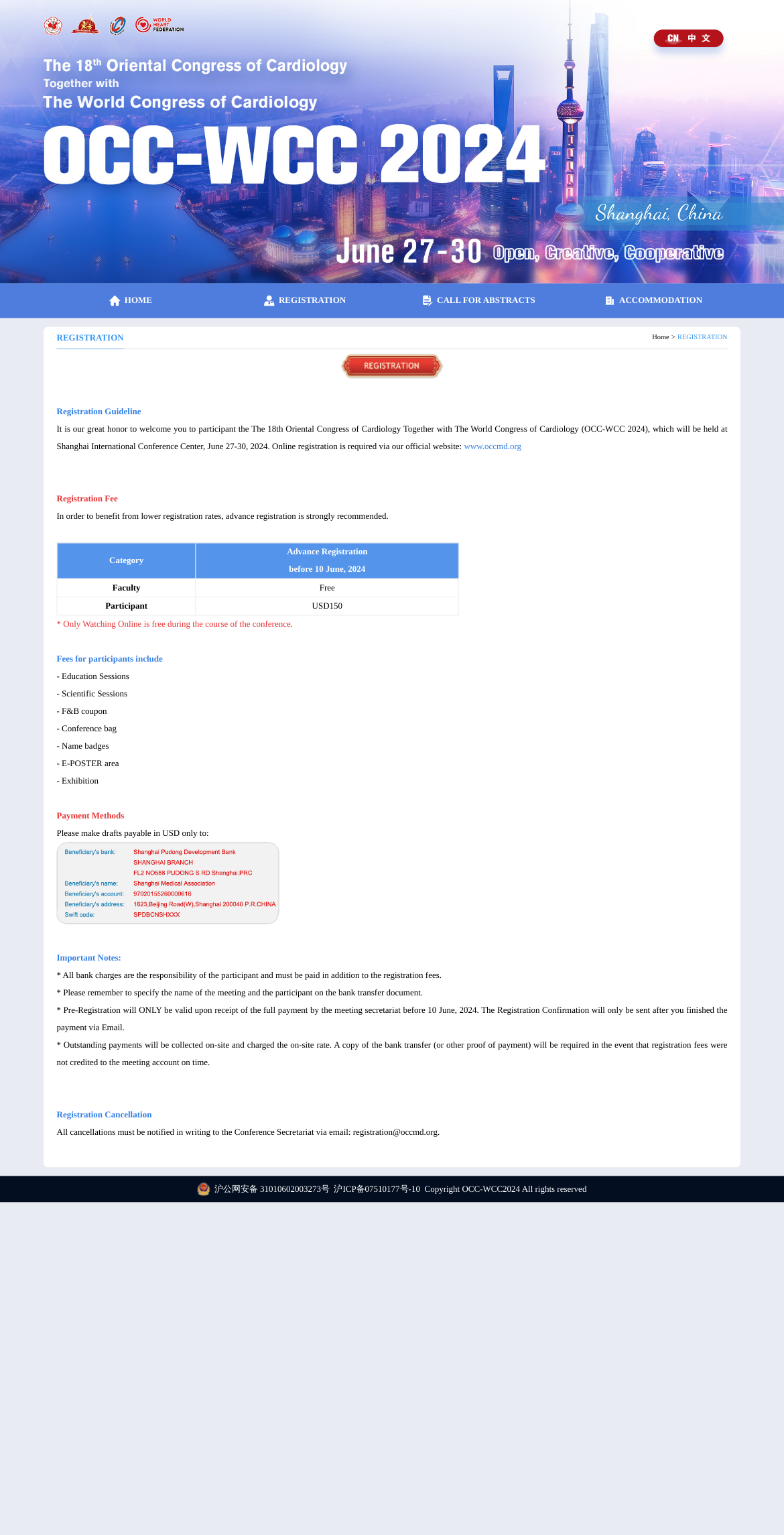How can I contact the Conference Secretariat for registration cancellation?
Using the image, answer in one word or phrase.

via email: registration@occmd.org